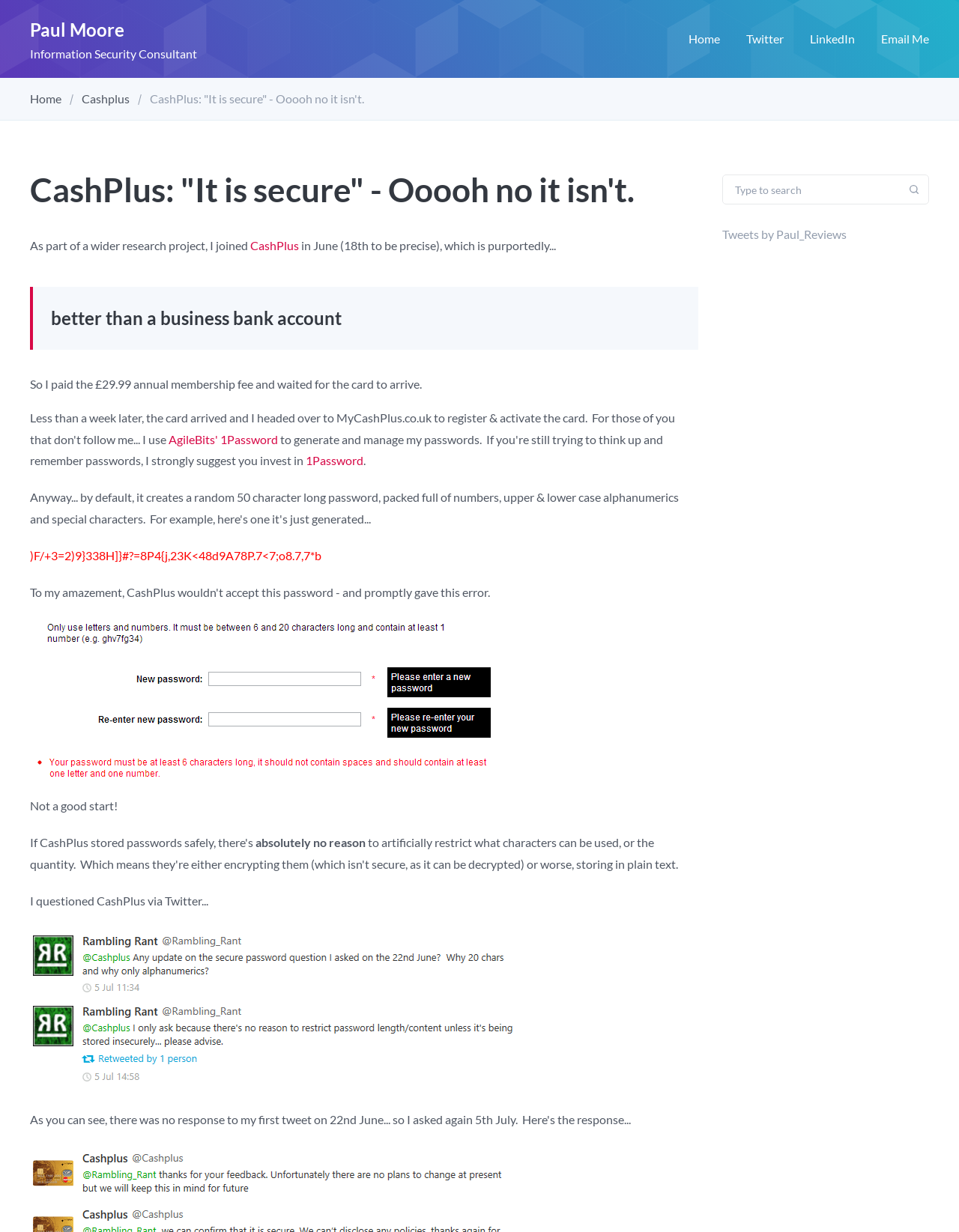Who is the author of this webpage?
Examine the webpage screenshot and provide an in-depth answer to the question.

The author of this webpage is Paul Moore, which is inferred from the link 'Paul Moore' at the top of the webpage, indicating that it is his personal webpage or blog.